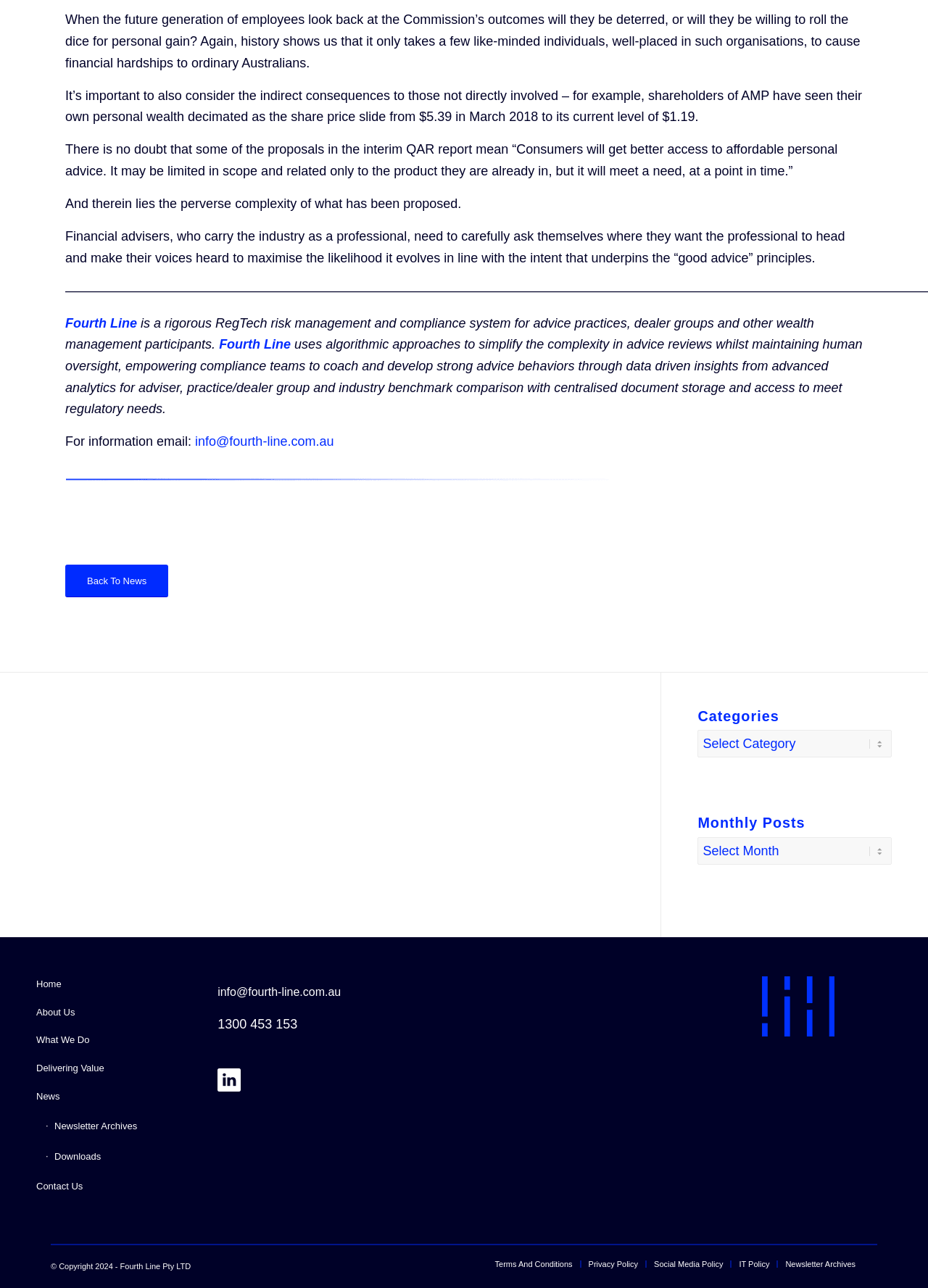Locate the bounding box coordinates of the UI element described by: "About Us". Provide the coordinates as four float numbers between 0 and 1, formatted as [left, top, right, bottom].

[0.039, 0.775, 0.179, 0.797]